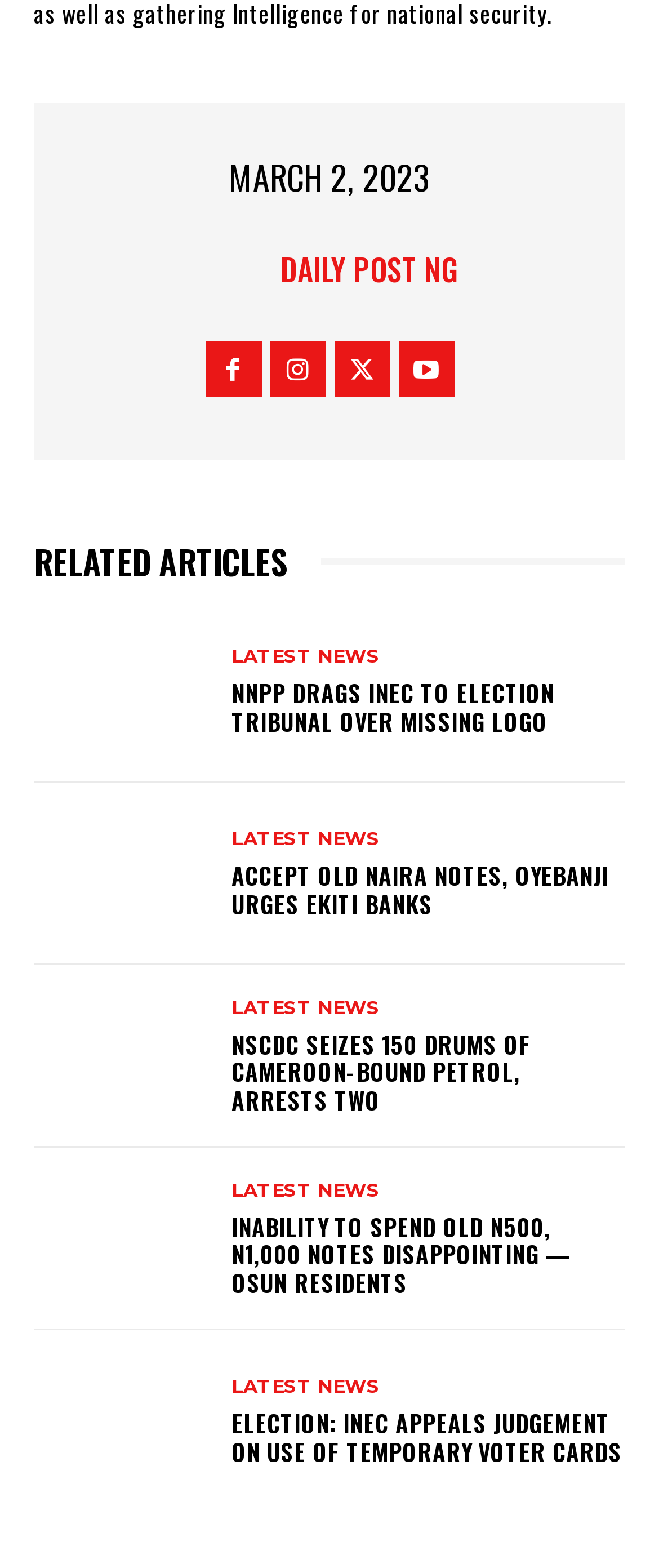Determine the coordinates of the bounding box for the clickable area needed to execute this instruction: "Read NSCDC seizes 150 drums of Cameroon-bound petrol, arrests two".

[0.051, 0.629, 0.321, 0.719]